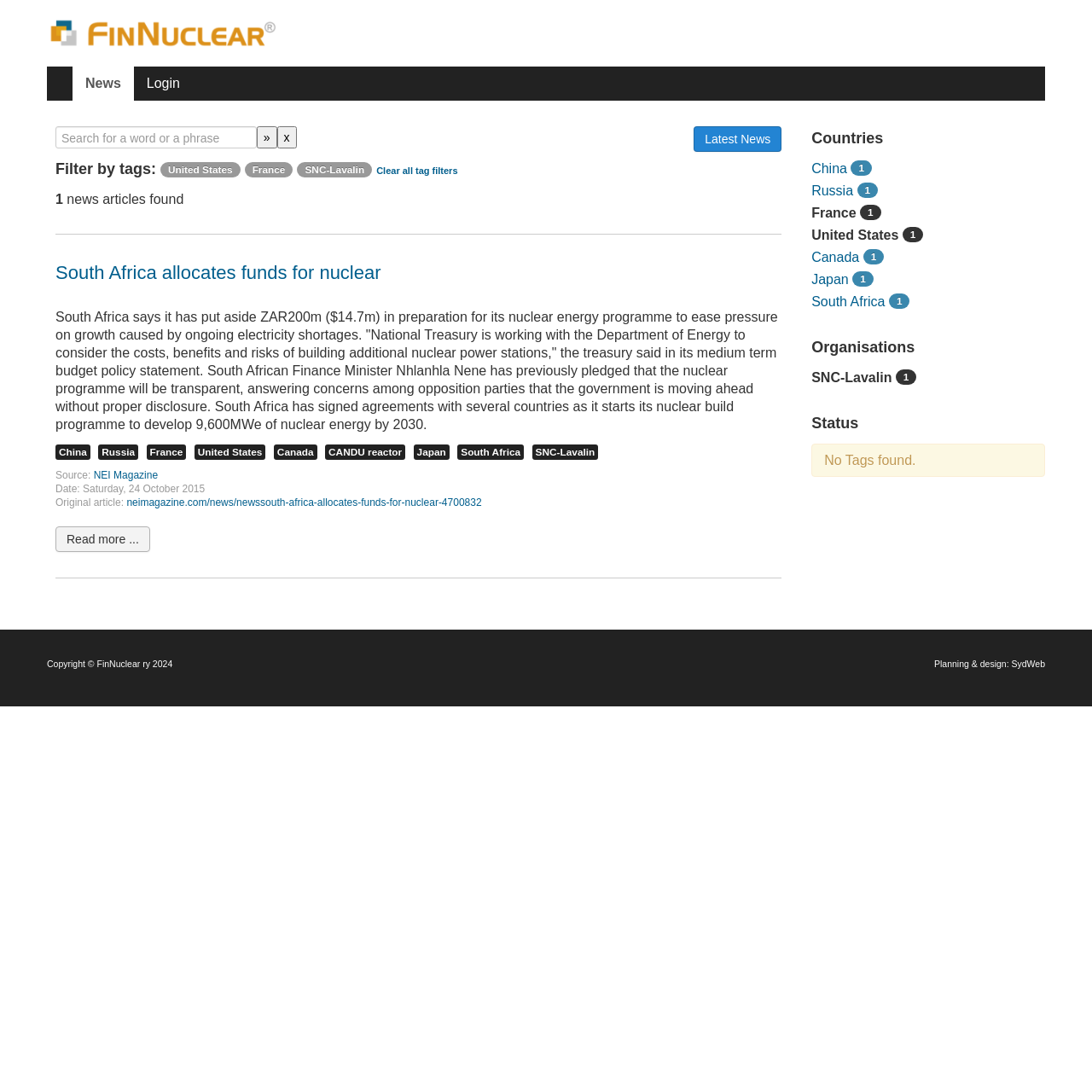How many news articles are found?
Craft a detailed and extensive response to the question.

The number of news articles found is not explicitly stated, but there is a text 'news articles found' on the webpage, indicating that the webpage is displaying a list of news articles.